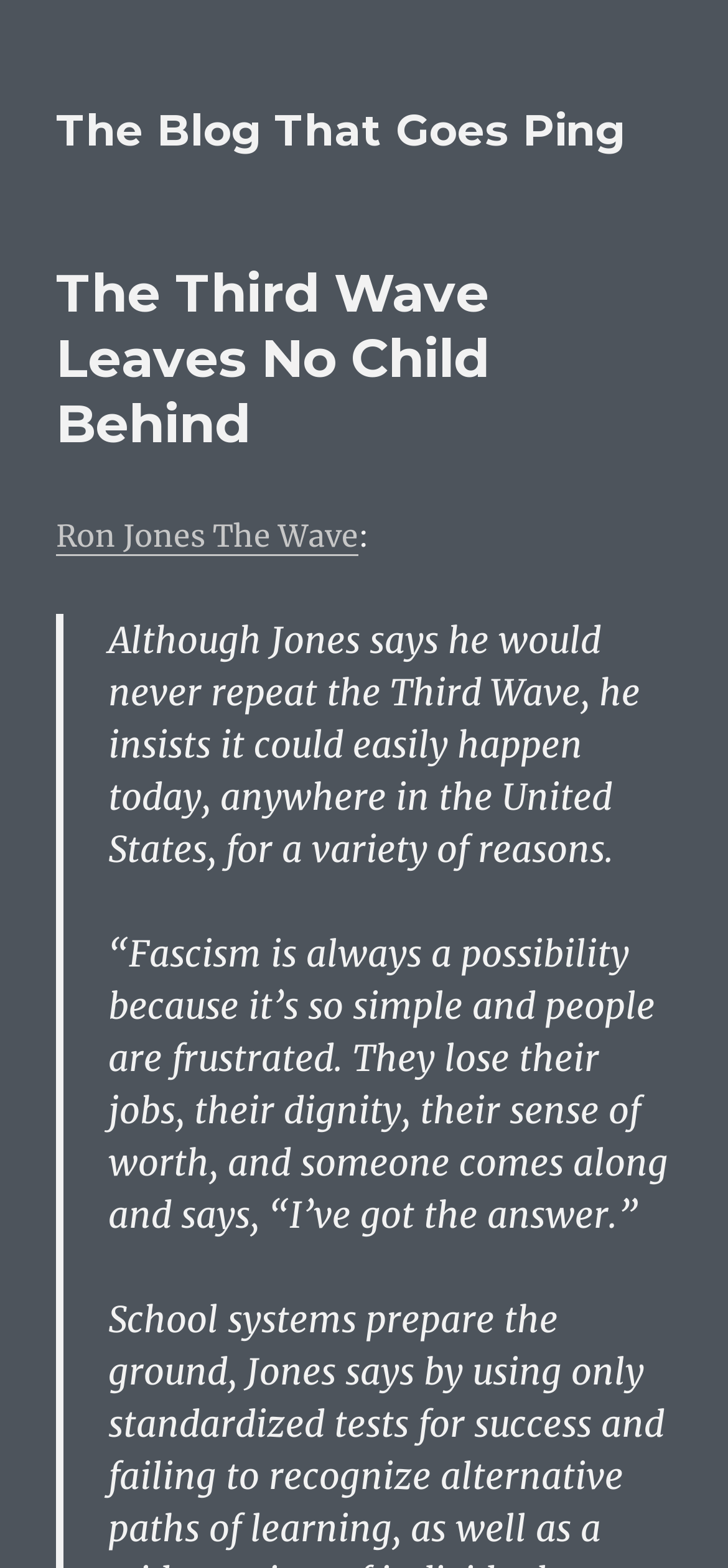Deliver a detailed narrative of the webpage's visual and textual elements.

The webpage is about Ron Jones and the Third Wave, a social experiment. At the top left of the page, there is a header with the title "The Third Wave Leaves No Child Behind" and a link to "The Blog That Goes Ping". Below the header, there is a link to "Ron Jones The Wave" followed by a colon and a brief description of the Third Wave experiment. The description explains that although Jones would never repeat the experiment, he believes it could happen again in the United States due to various reasons. 

Further down, there is a quote from Jones, which states that fascism is always a possibility because it is simple and people are frustrated, and someone comes along and offers a solution. The quote is indented below the description, indicating that it is a continuation of the thought. Overall, the webpage appears to be a blog post or article discussing the Third Wave experiment and its implications.